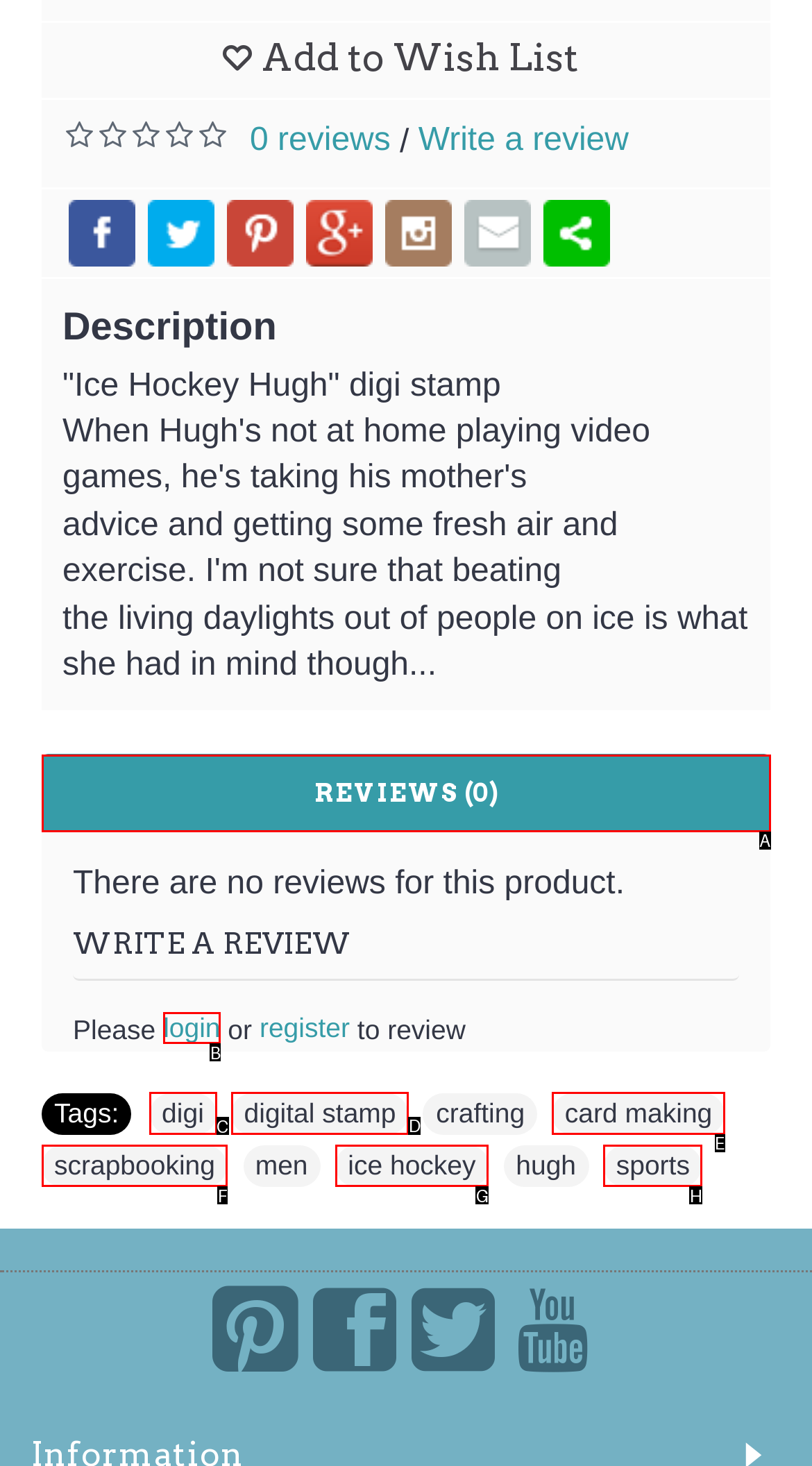Find the HTML element to click in order to complete this task: View digi stamp tag
Answer with the letter of the correct option.

C